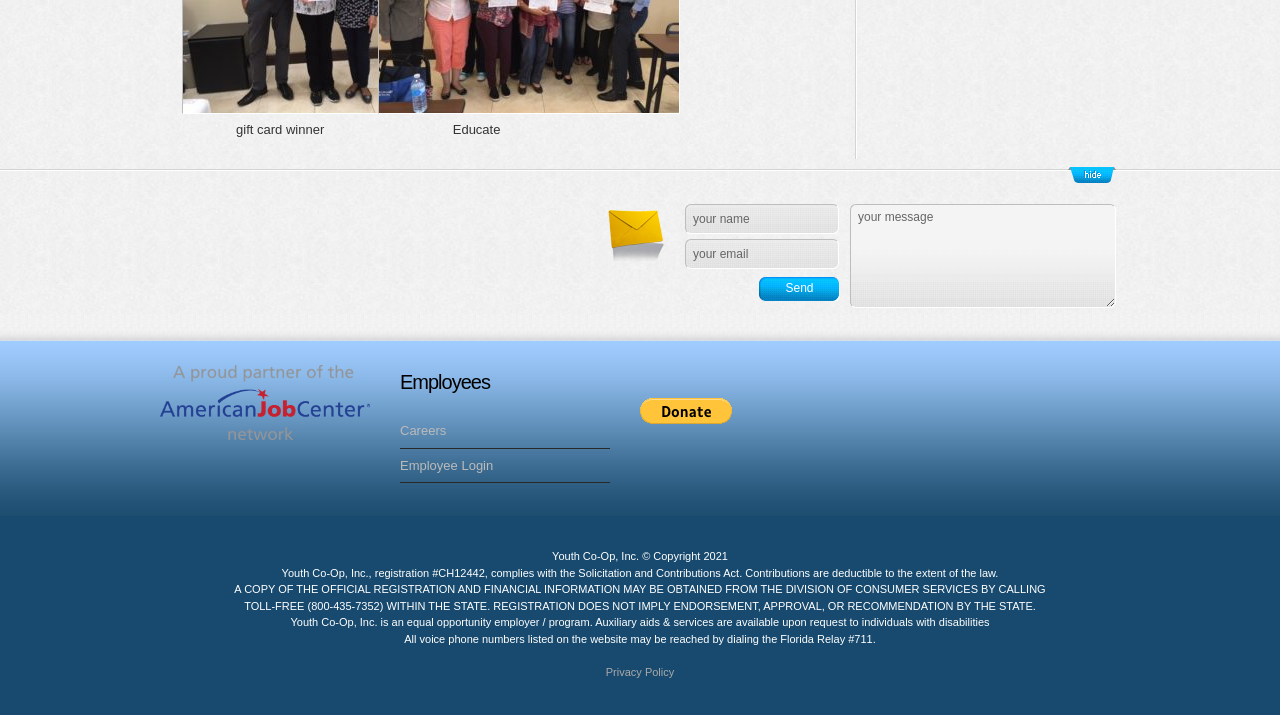What is the purpose of the textboxes?
Craft a detailed and extensive response to the question.

The textboxes are located below the 'your name', 'your email', and 'your message' labels, indicating that they are meant for users to input their personal information and message. This suggests that the website allows users to send a message or contact the organization.